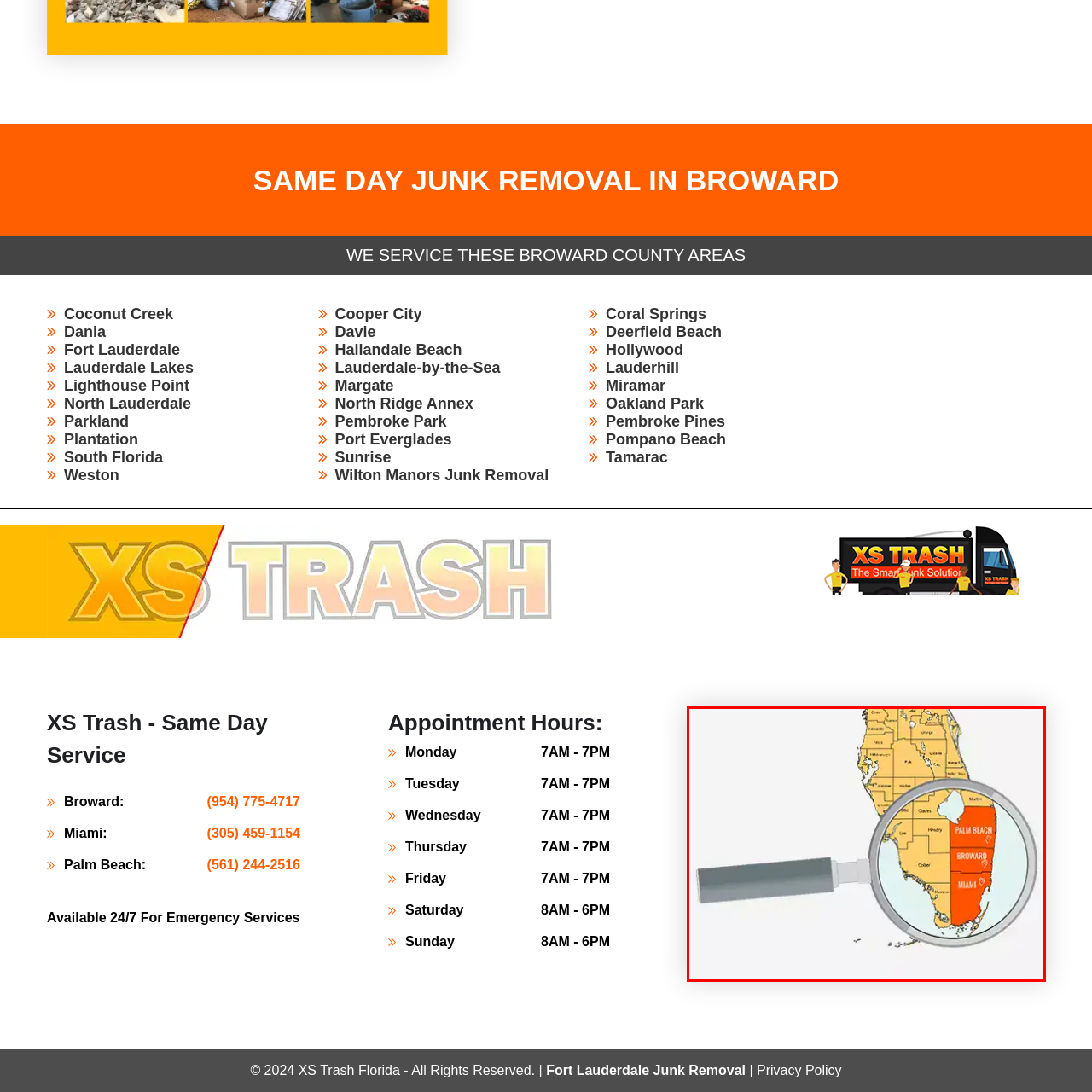Focus on the content inside the red-outlined area of the image and answer the ensuing question in detail, utilizing the information presented: What service does XS Trash provide?

The map visually represents the company's operational focus in South Florida, making it clear that they provide same-day junk removal services in the specific locations of Palm Beach, Broward, and Miami counties.